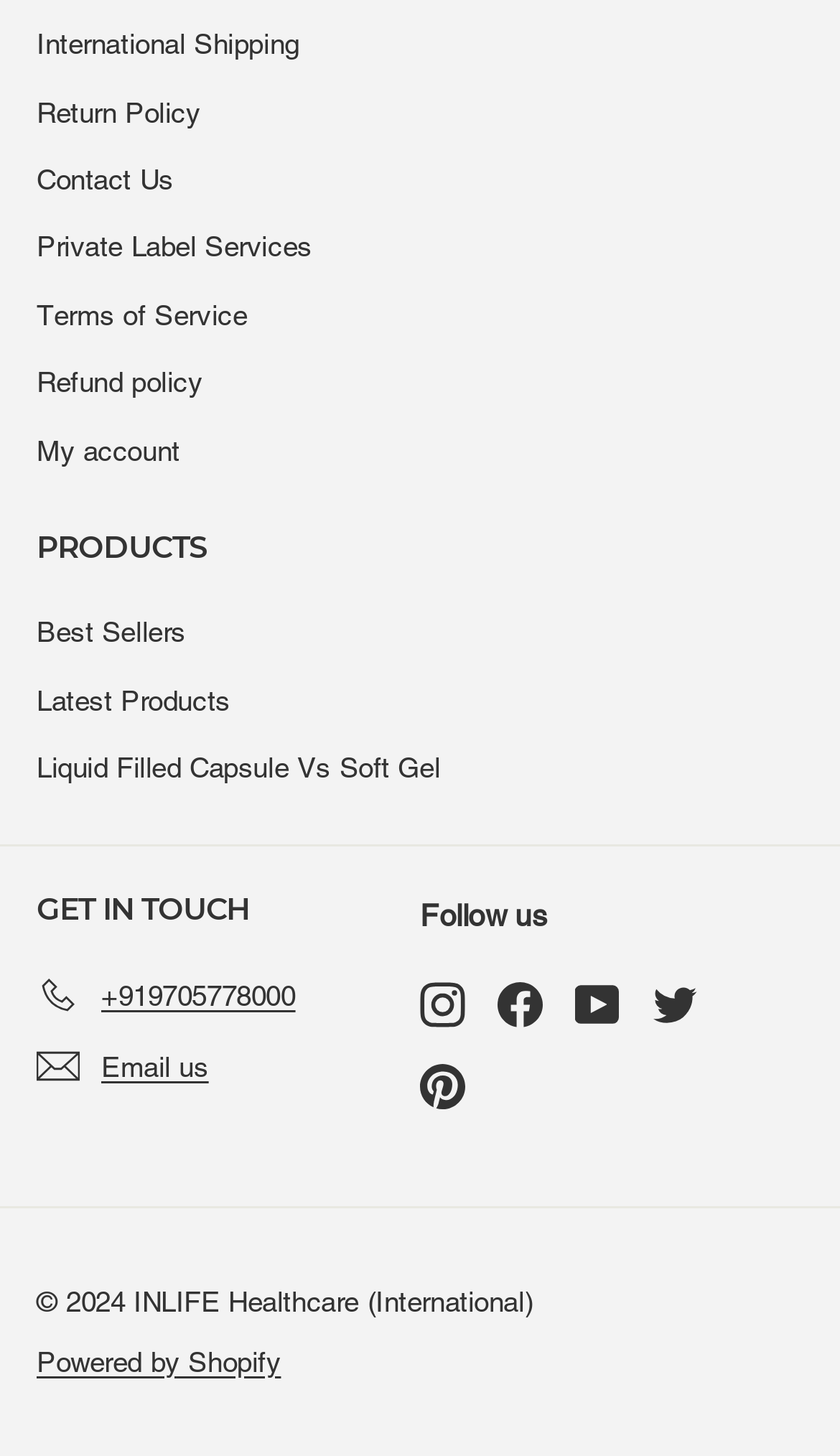Please identify the bounding box coordinates of the element's region that needs to be clicked to fulfill the following instruction: "Follow the company on Instagram". The bounding box coordinates should consist of four float numbers between 0 and 1, i.e., [left, top, right, bottom].

[0.5, 0.671, 0.554, 0.706]